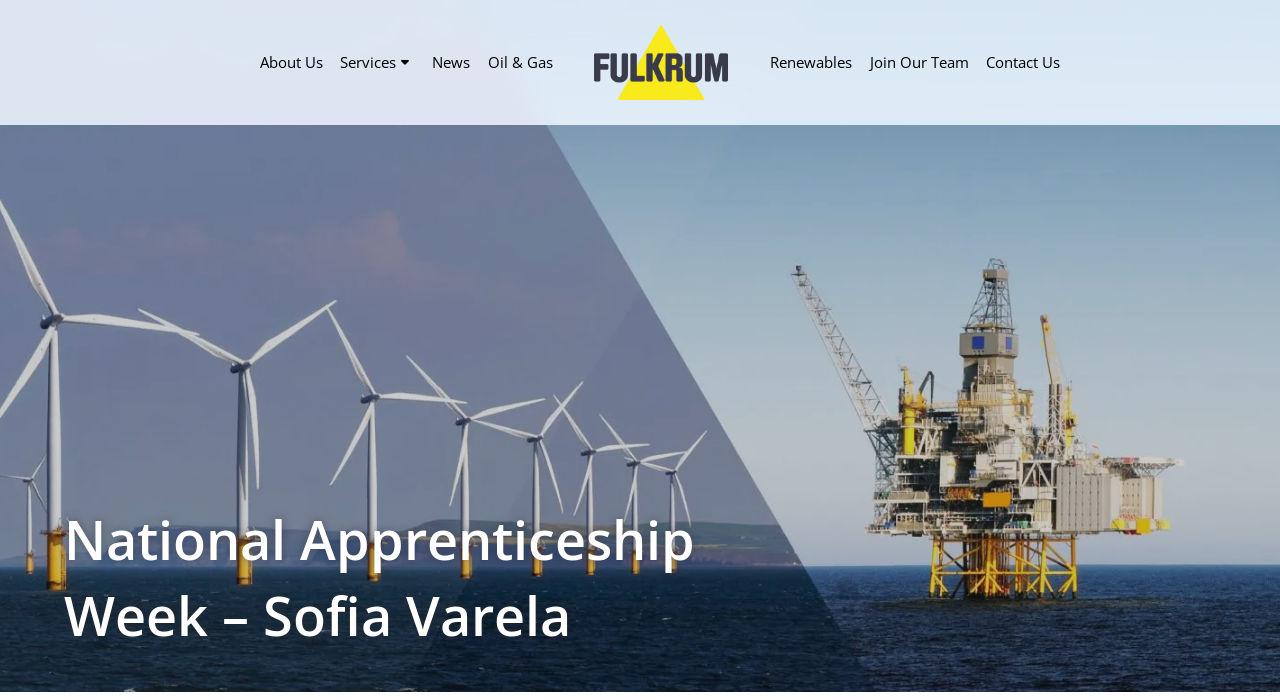Find the bounding box coordinates of the area that needs to be clicked in order to achieve the following instruction: "Click Donate Now". The coordinates should be specified as four float numbers between 0 and 1, i.e., [left, top, right, bottom].

None